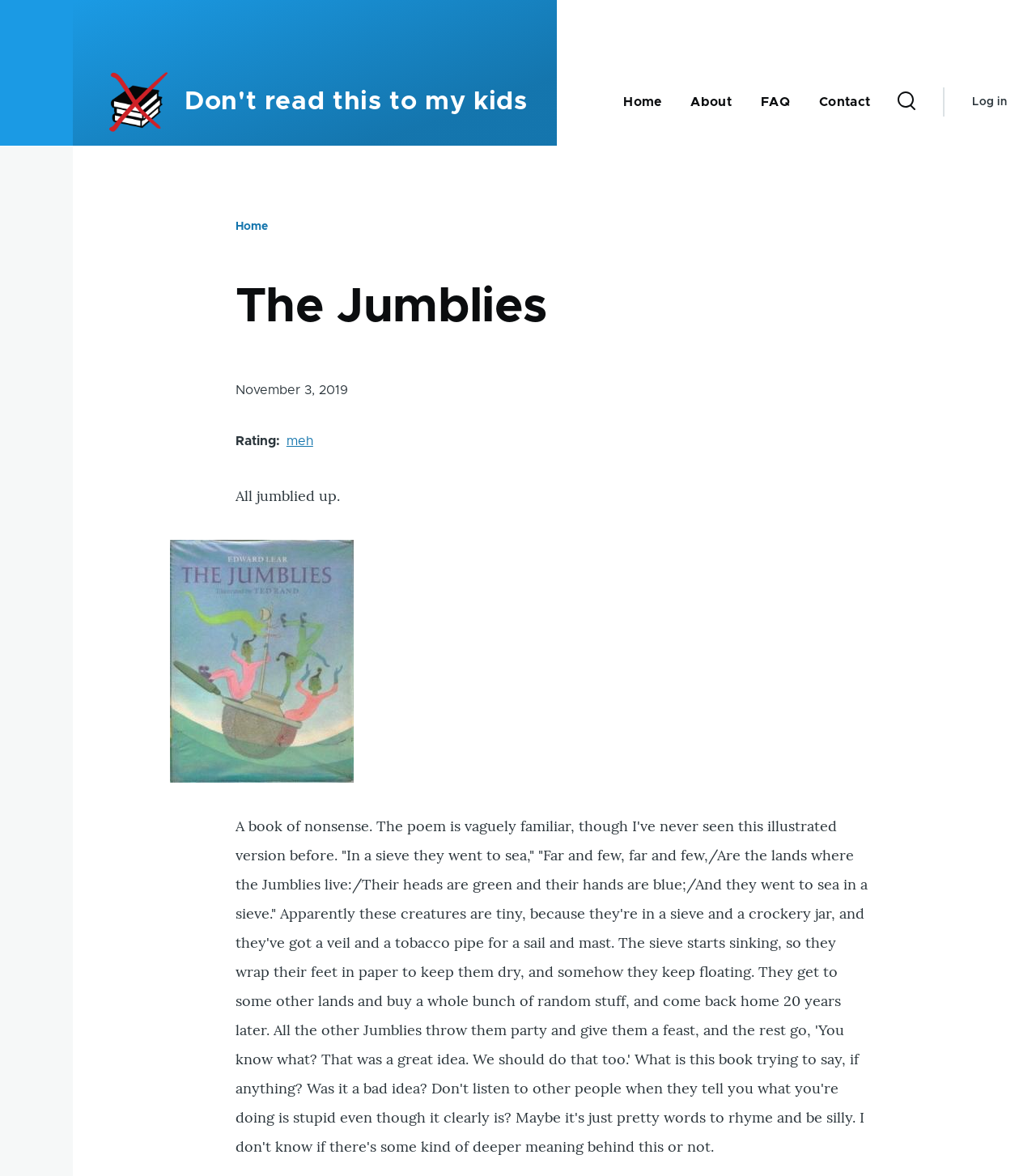Locate the bounding box coordinates of the region to be clicked to comply with the following instruction: "Search for something". The coordinates must be four float numbers between 0 and 1, in the form [left, top, right, bottom].

[0.854, 0.05, 0.896, 0.124]